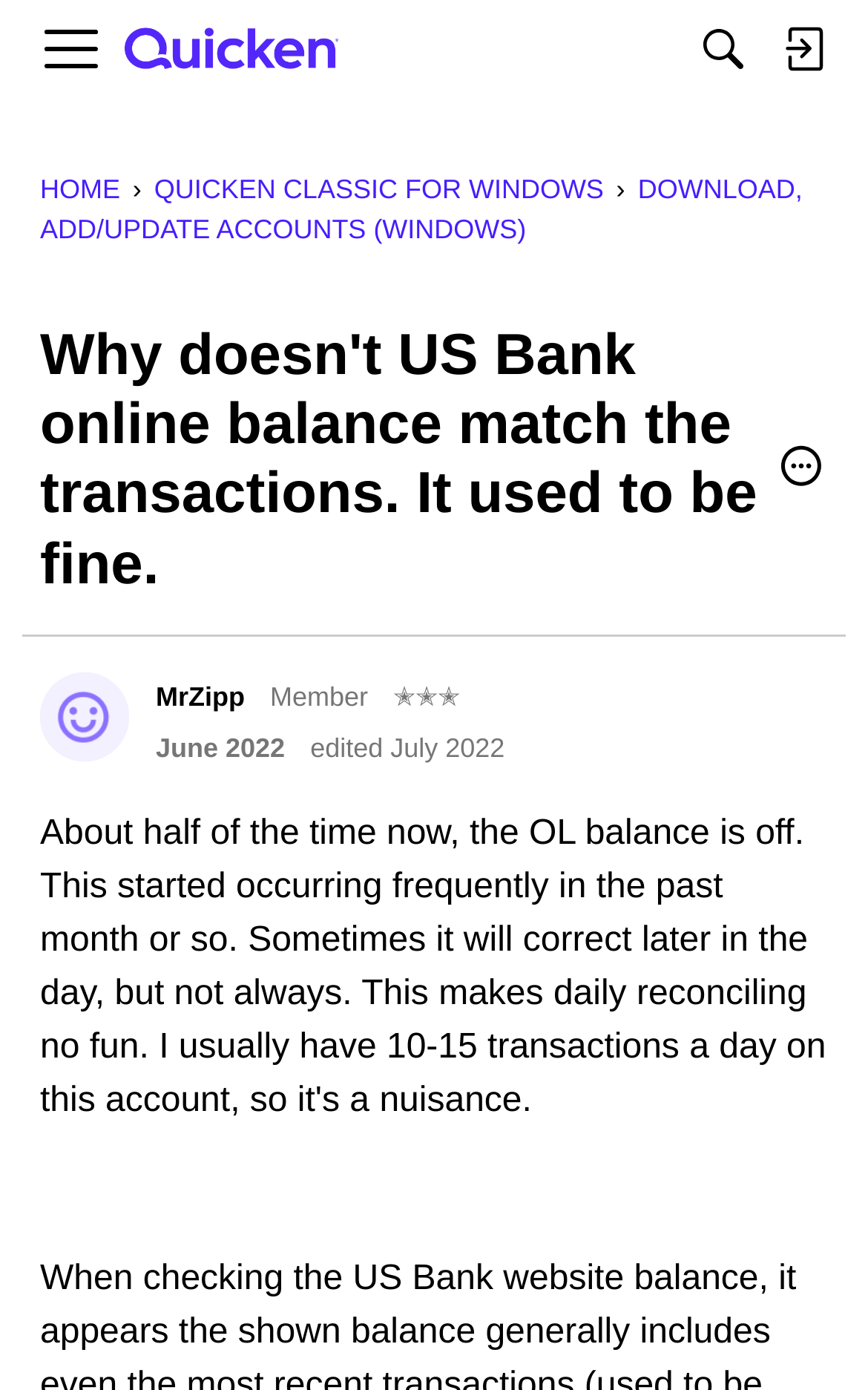From the given element description: "Options", find the bounding box for the UI element. Provide the coordinates as four float numbers between 0 and 1, in the order [left, top, right, bottom].

[0.892, 0.318, 0.954, 0.356]